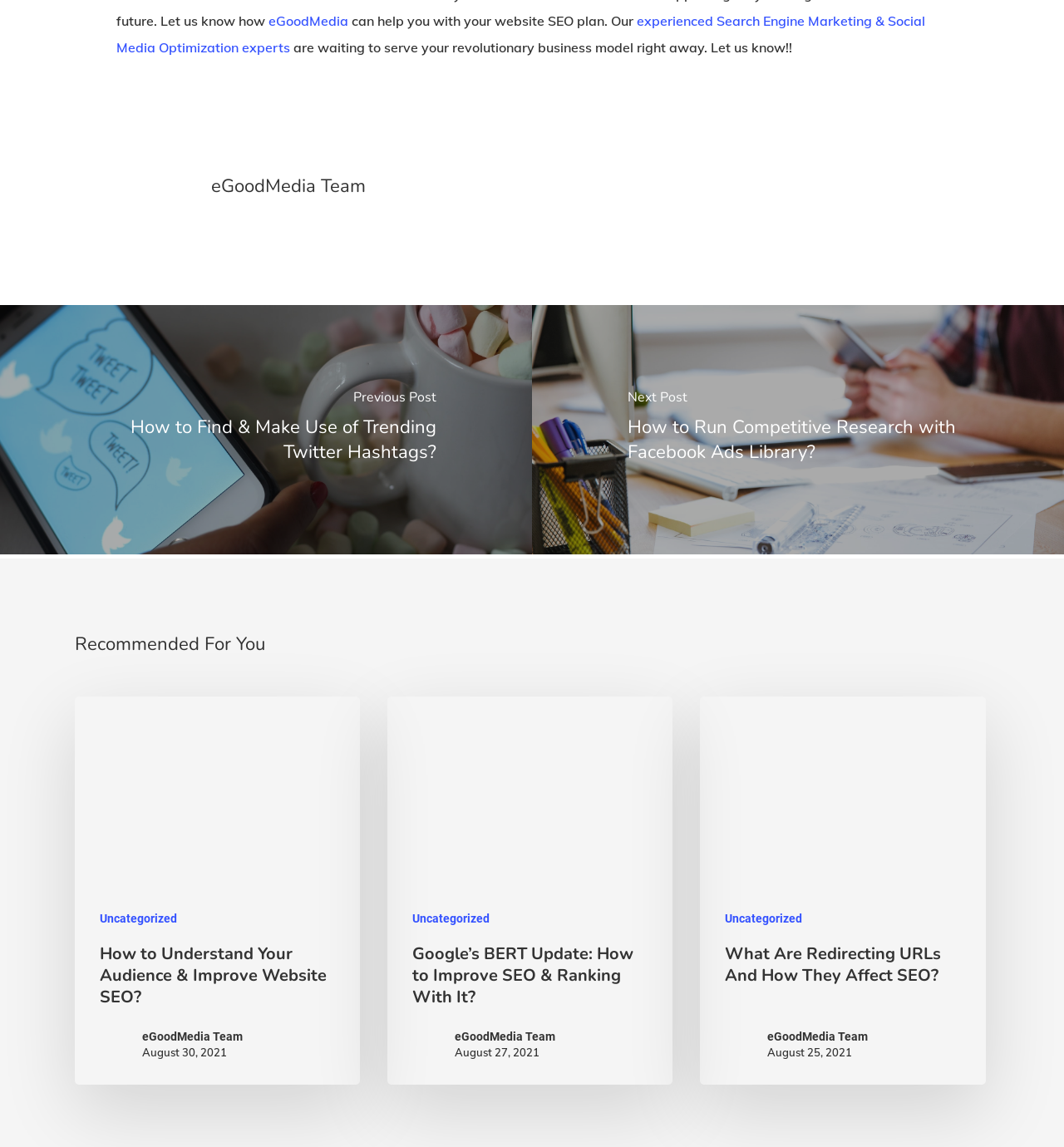Identify the bounding box for the UI element that is described as follows: "parent_node: Next Post".

[0.5, 0.266, 1.0, 0.484]